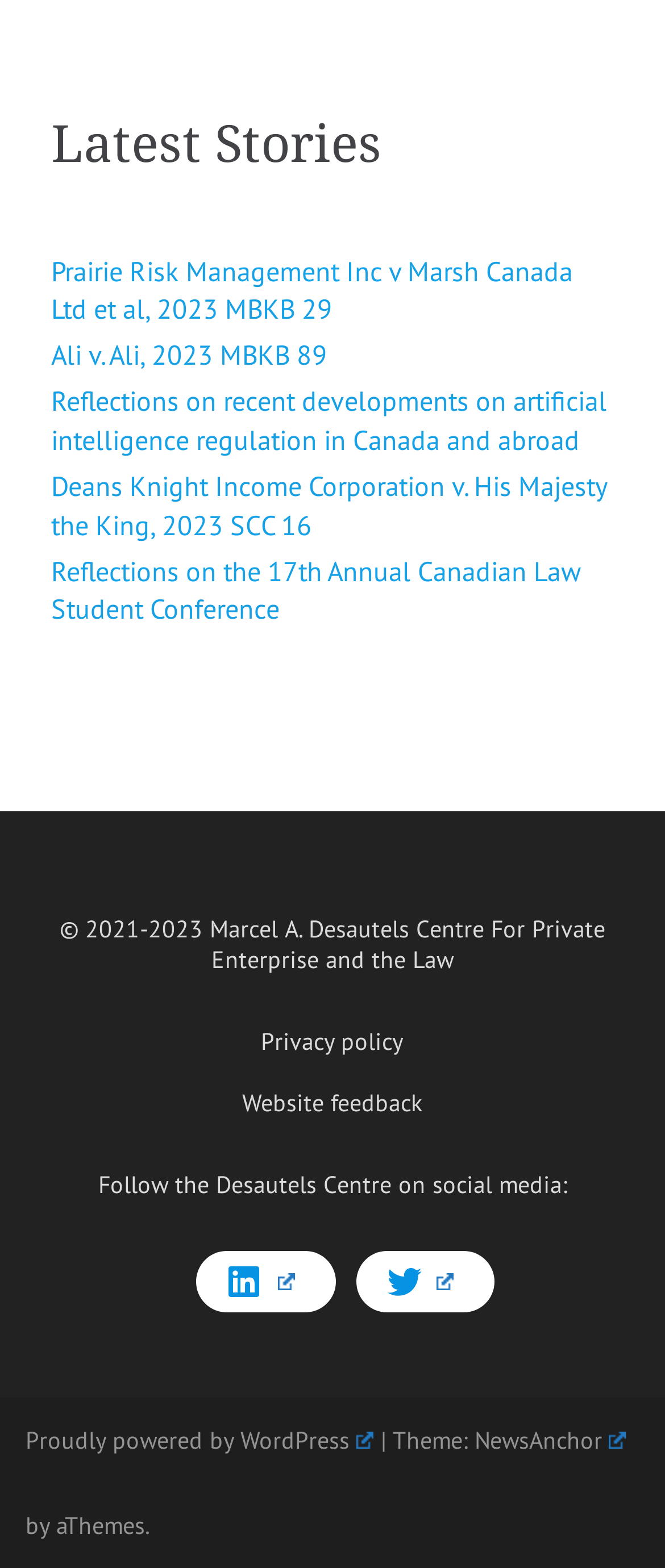For the following element description, predict the bounding box coordinates in the format (top-left x, top-left y, bottom-right x, bottom-right y). All values should be floating point numbers between 0 and 1. Description: Twitter

[0.535, 0.798, 0.744, 0.837]